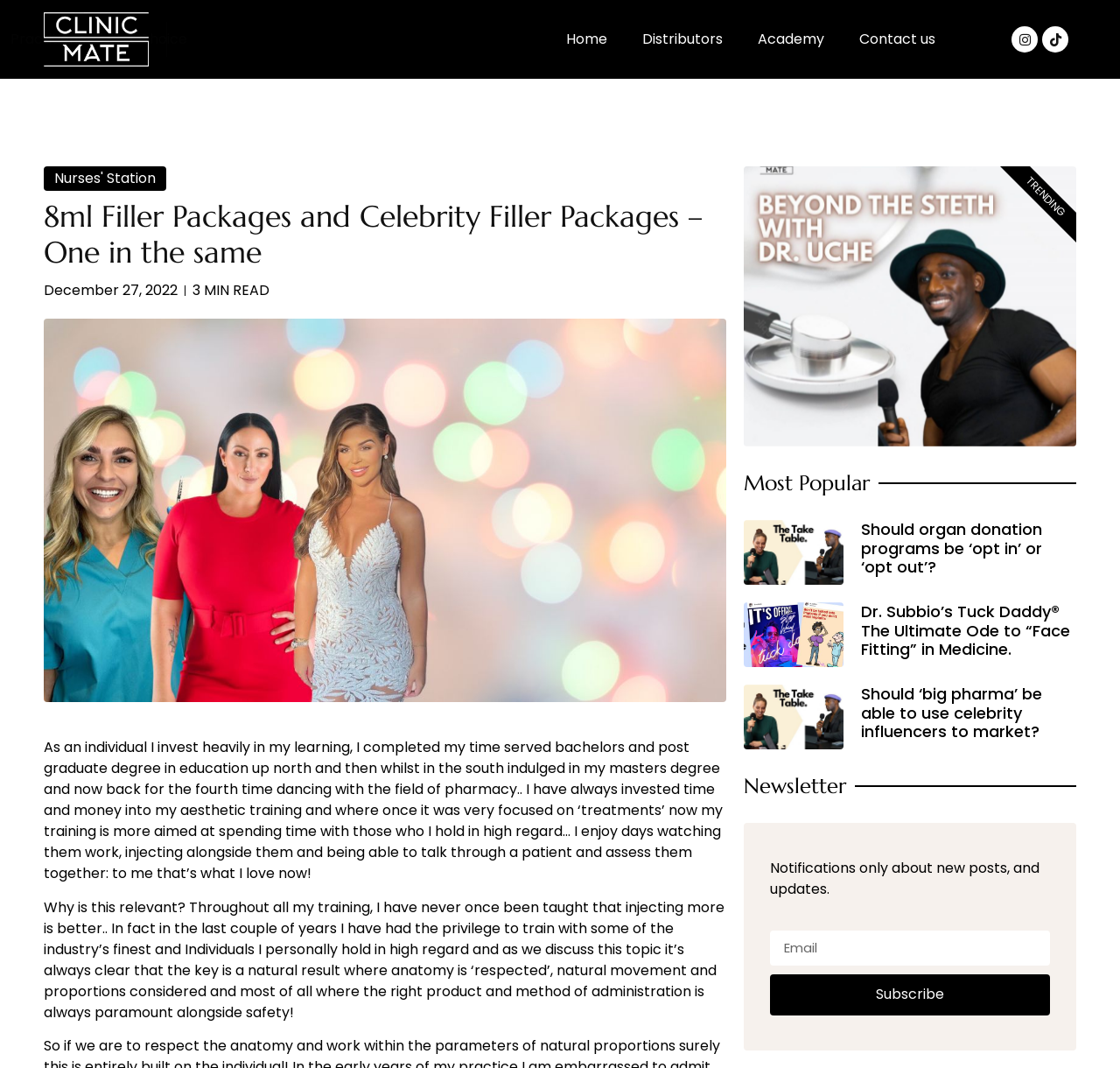Please find and report the primary heading text from the webpage.

8ml Filler Packages and Celebrity Filler Packages – One in the same